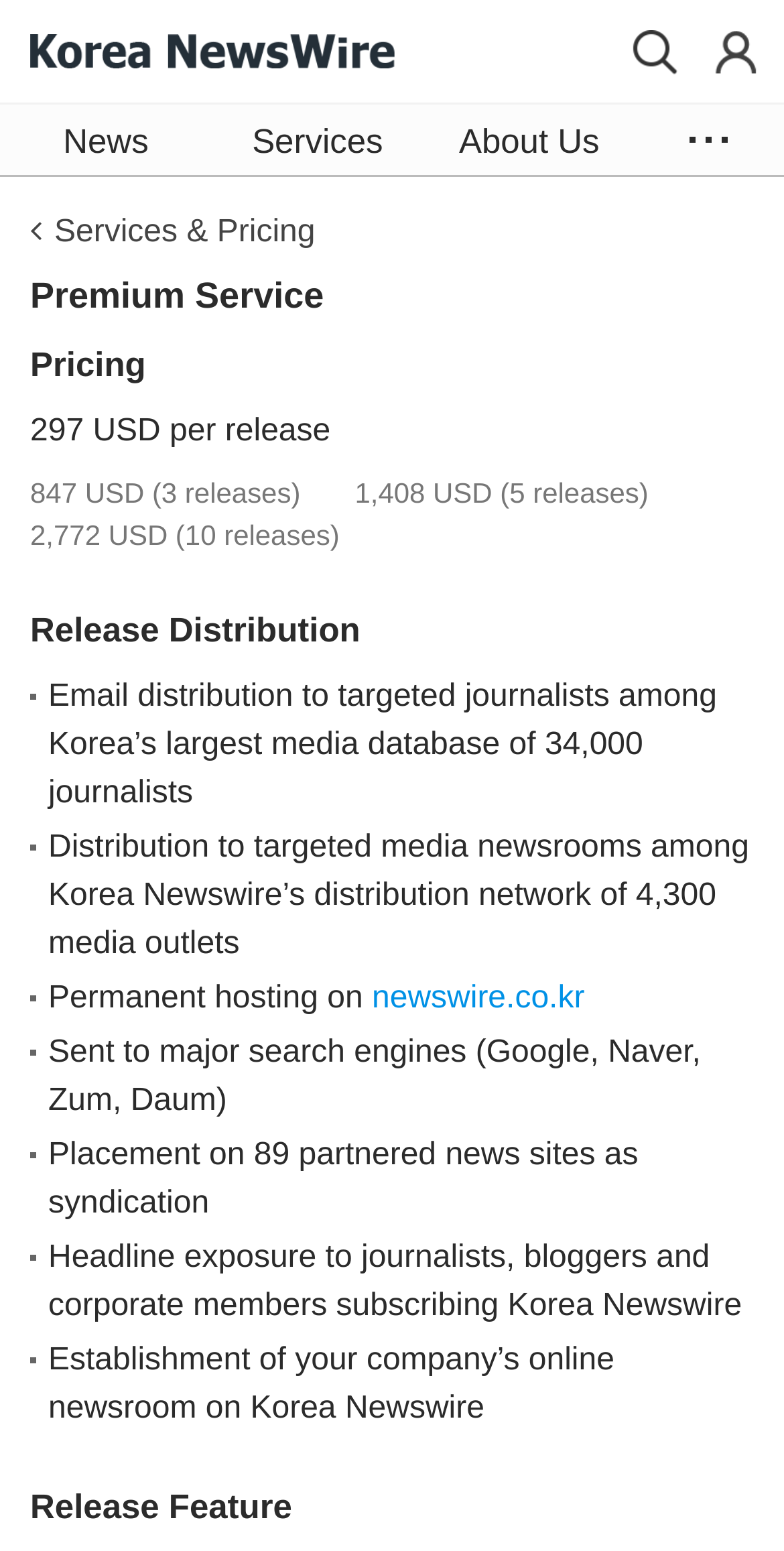Please give a succinct answer to the question in one word or phrase:
How many journalists are in Korea’s largest media database?

34,000